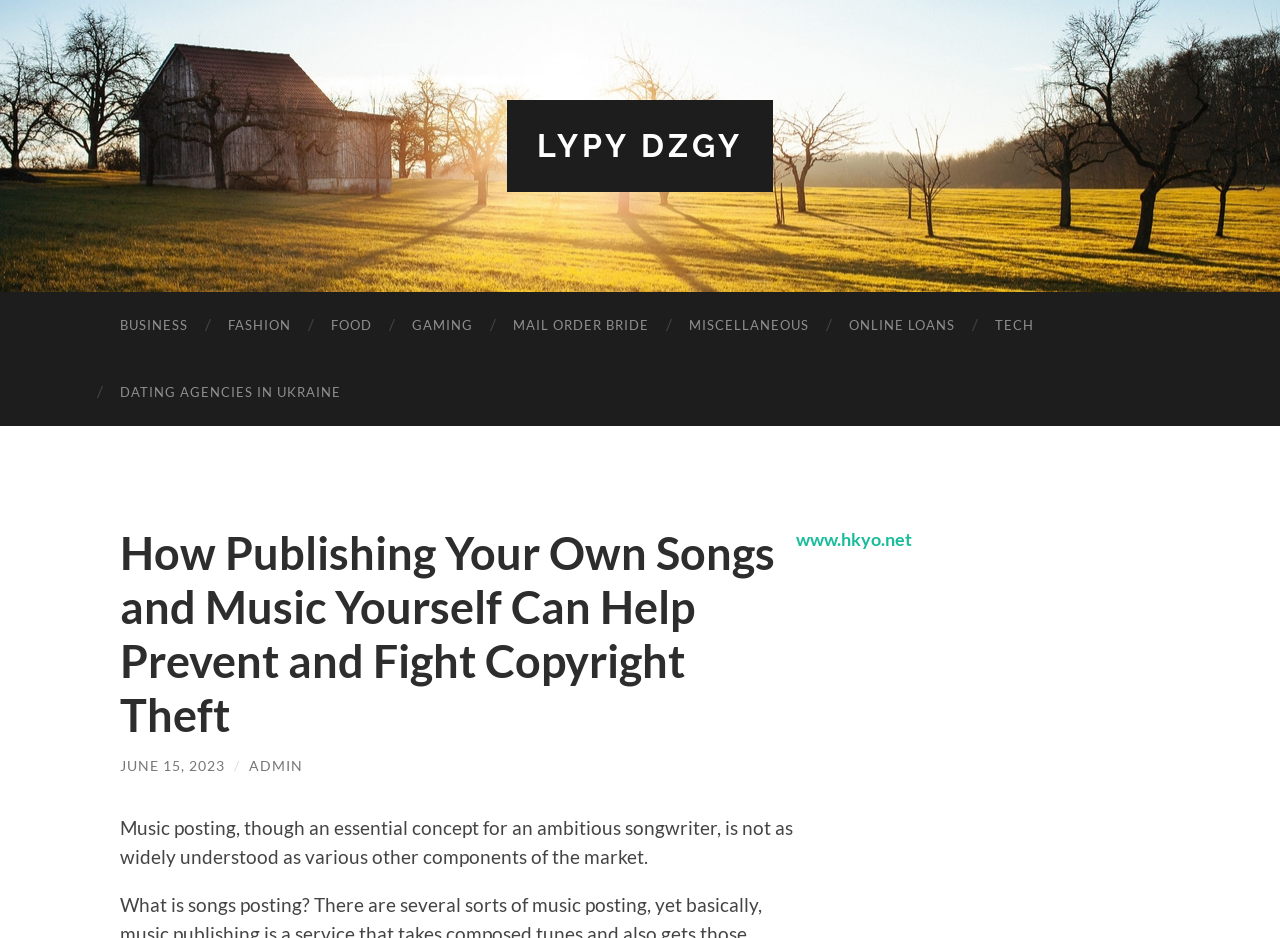Find the bounding box coordinates for the HTML element described as: "June 15, 2023". The coordinates should consist of four float values between 0 and 1, i.e., [left, top, right, bottom].

[0.094, 0.807, 0.176, 0.825]